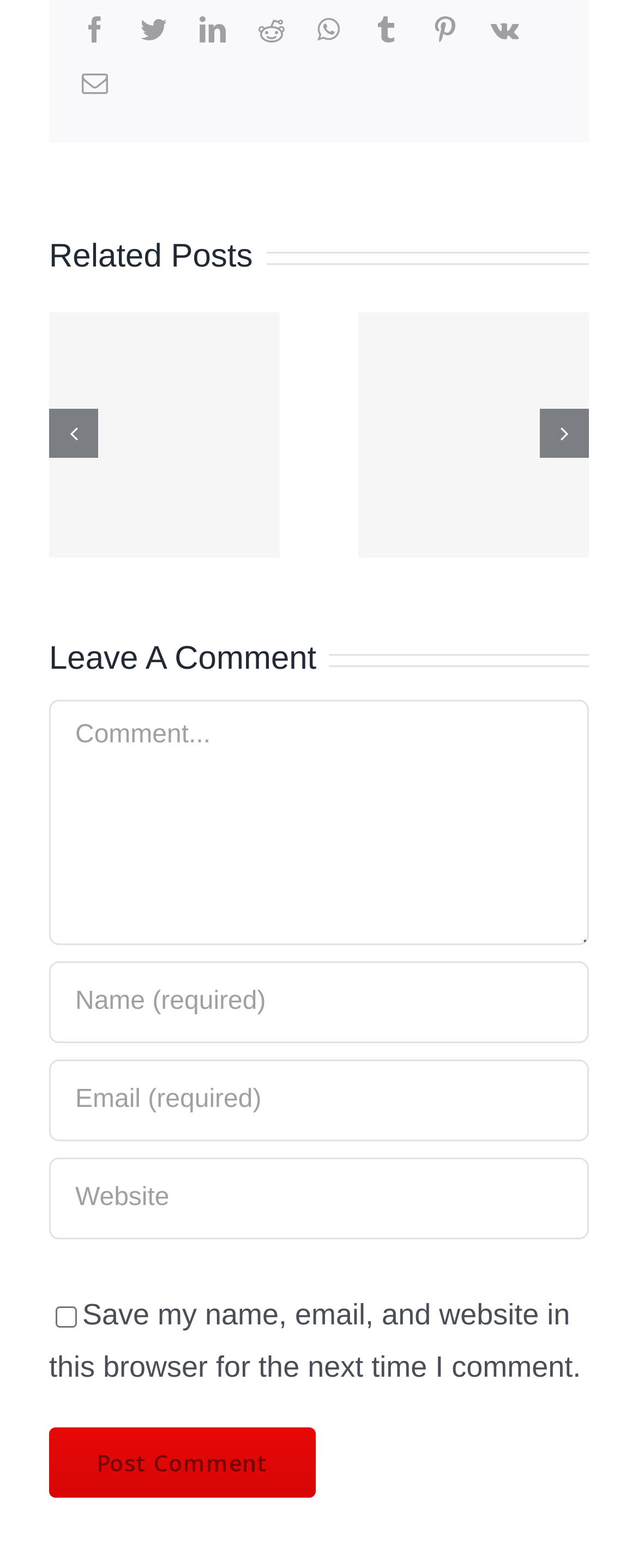What is the title of the first related post?
Please use the image to provide an in-depth answer to the question.

The first related post is listed under the 'Related Posts' heading, and its title is 'A first: China Navy holds drills within EEZ – AFP', which is also a link.